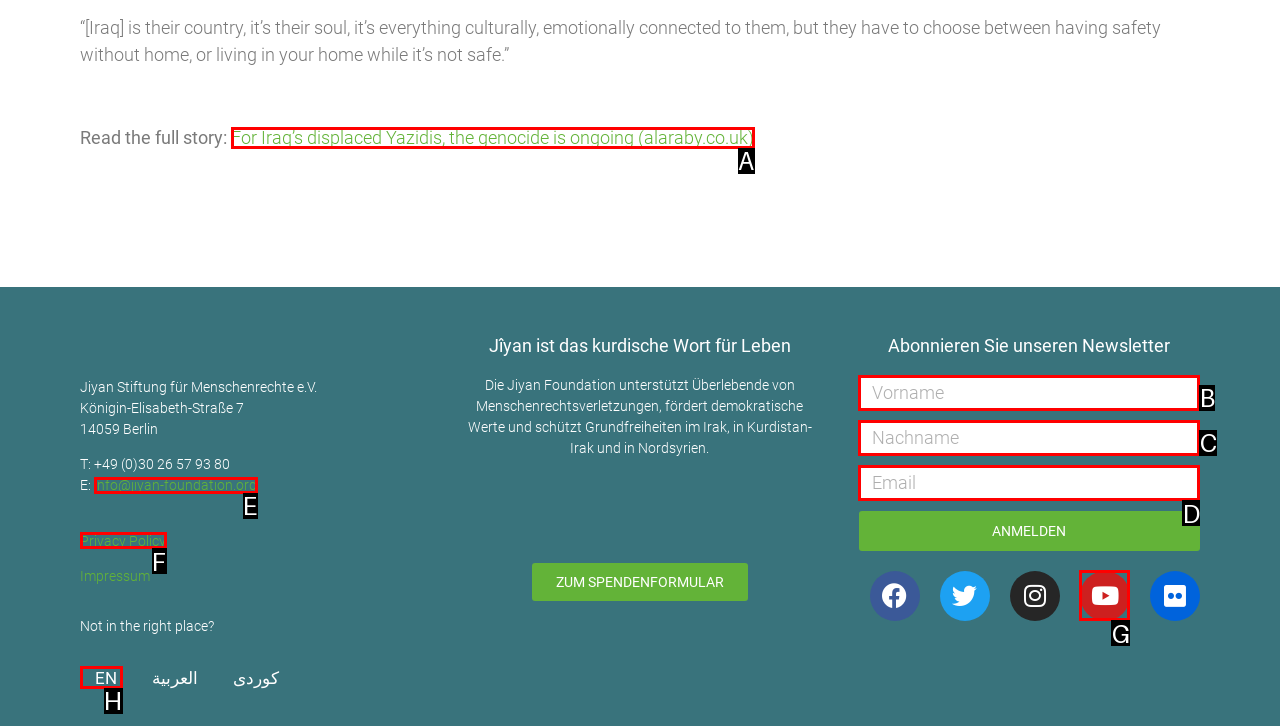Using the description: parent_node: Vorname name="form_fields[name]" placeholder="Vorname", find the corresponding HTML element. Provide the letter of the matching option directly.

B